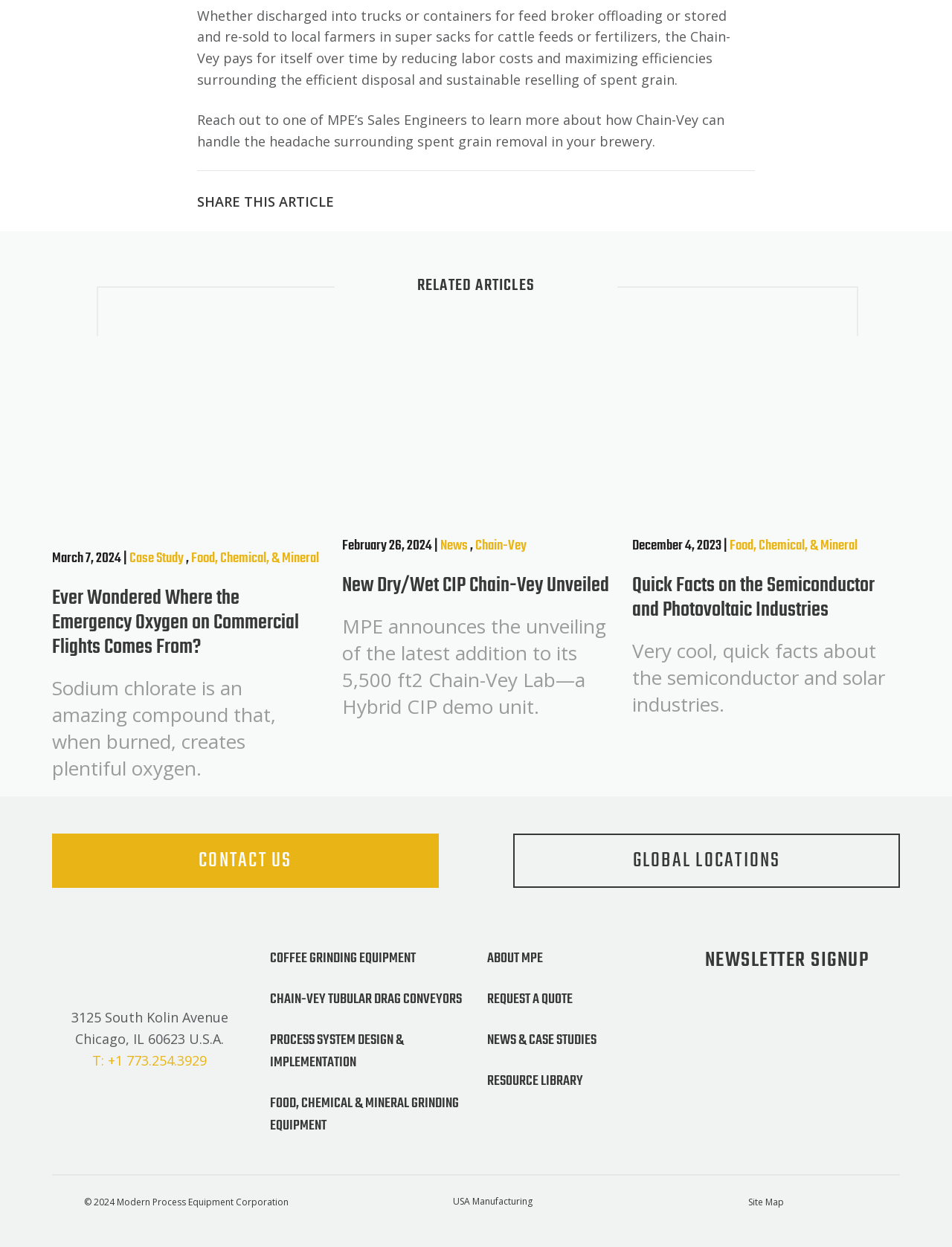Please reply to the following question with a single word or a short phrase:
What is the address of the company?

3125 South Kolin Avenue